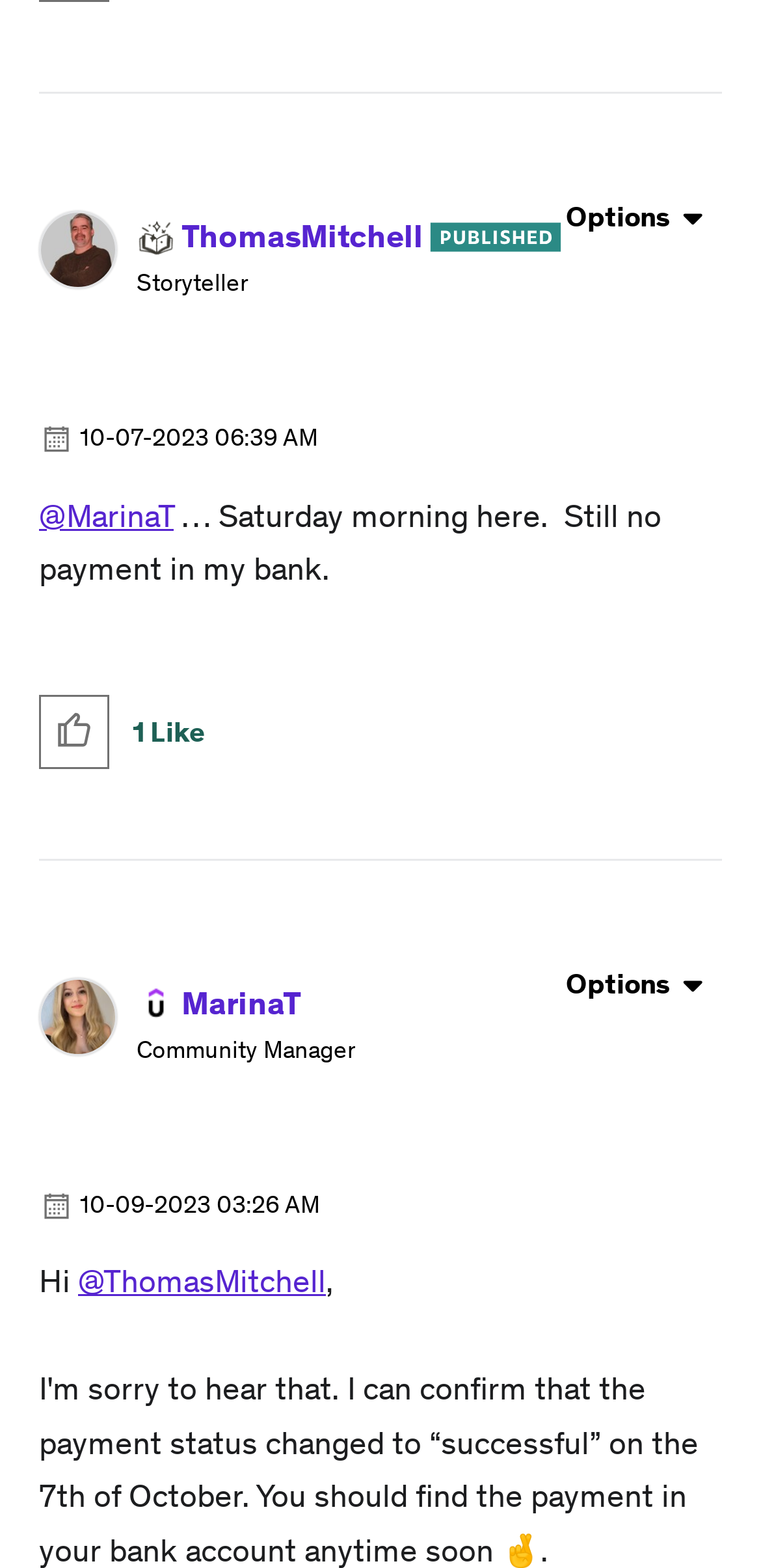Could you specify the bounding box coordinates for the clickable section to complete the following instruction: "visit JeffGilb's profile"?

None